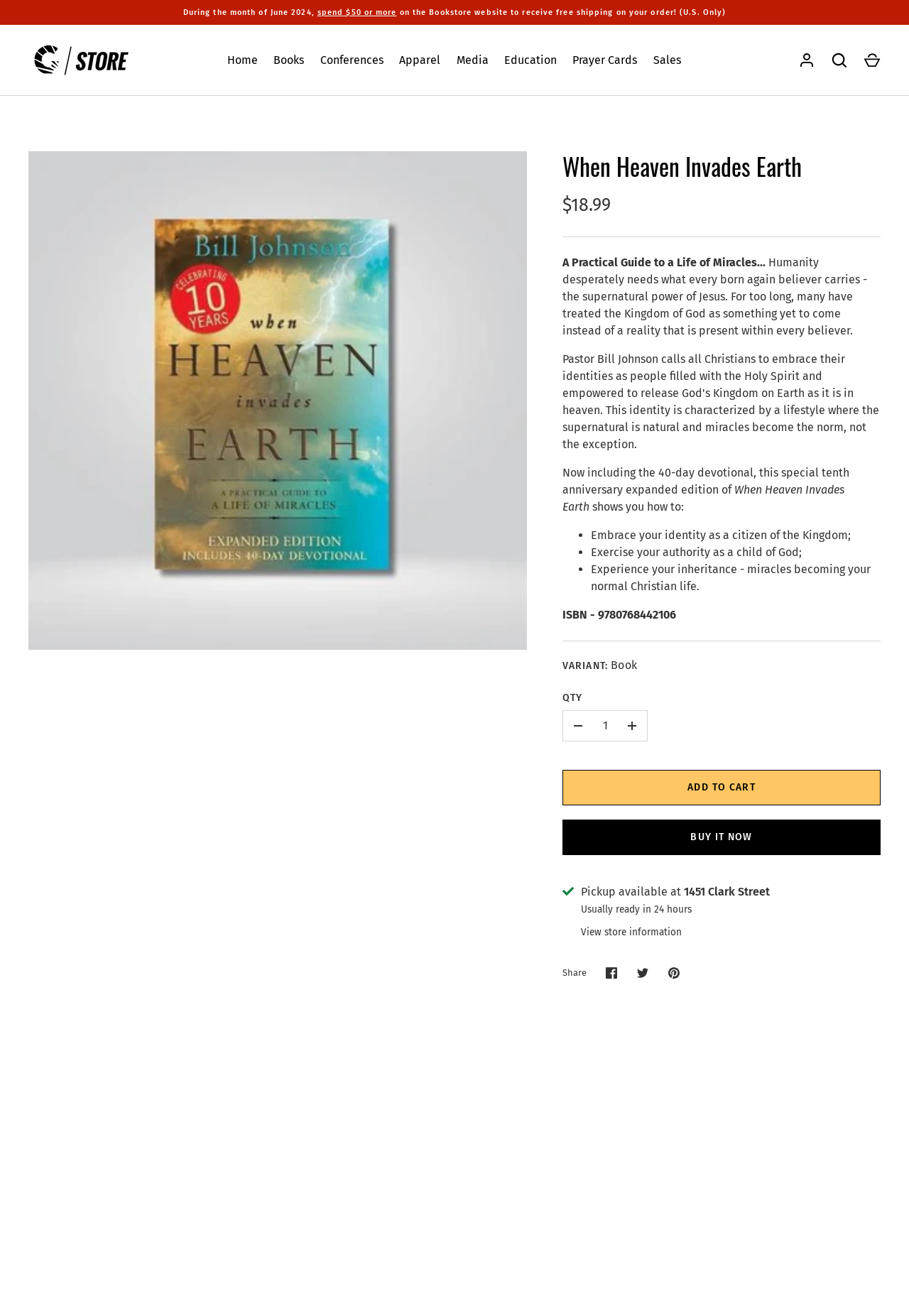Detail the webpage's structure and highlights in your description.

This webpage is an online store selling a book titled "When Heaven Invades Earth" by Global Awakening Store. At the top of the page, there is a logo of the store on the left and a navigation menu on the right, which includes links to "Home", "Books", "Conferences", "Apparel", "Media", "Education", "Prayer Cards", and "Sales". Below the navigation menu, there is a promotional message announcing free shipping on orders over $50 during the month of June 2024.

The main content of the page is dedicated to the book, with a heading "When Heaven Invades Earth" and a price tag of $18.99. There is a brief description of the book, which is a practical guide to a life of miracles, and it includes a 40-day devotional. The book's description is followed by a list of what the book shows readers how to do, including embracing their identity as citizens of the Kingdom, exercising their authority as children of God, and experiencing their inheritance of miracles.

Below the book's description, there are options to add the book to the cart or buy it now. There is also information about pickup availability at a specific store location, with an option to view store information. Additionally, there are social media links to share the book on Facebook, Twitter, and Pinterest.

At the bottom of the page, there is a section titled "You may also like", which likely features other book recommendations. There are two books with "SALE" tags, but their titles are not specified.